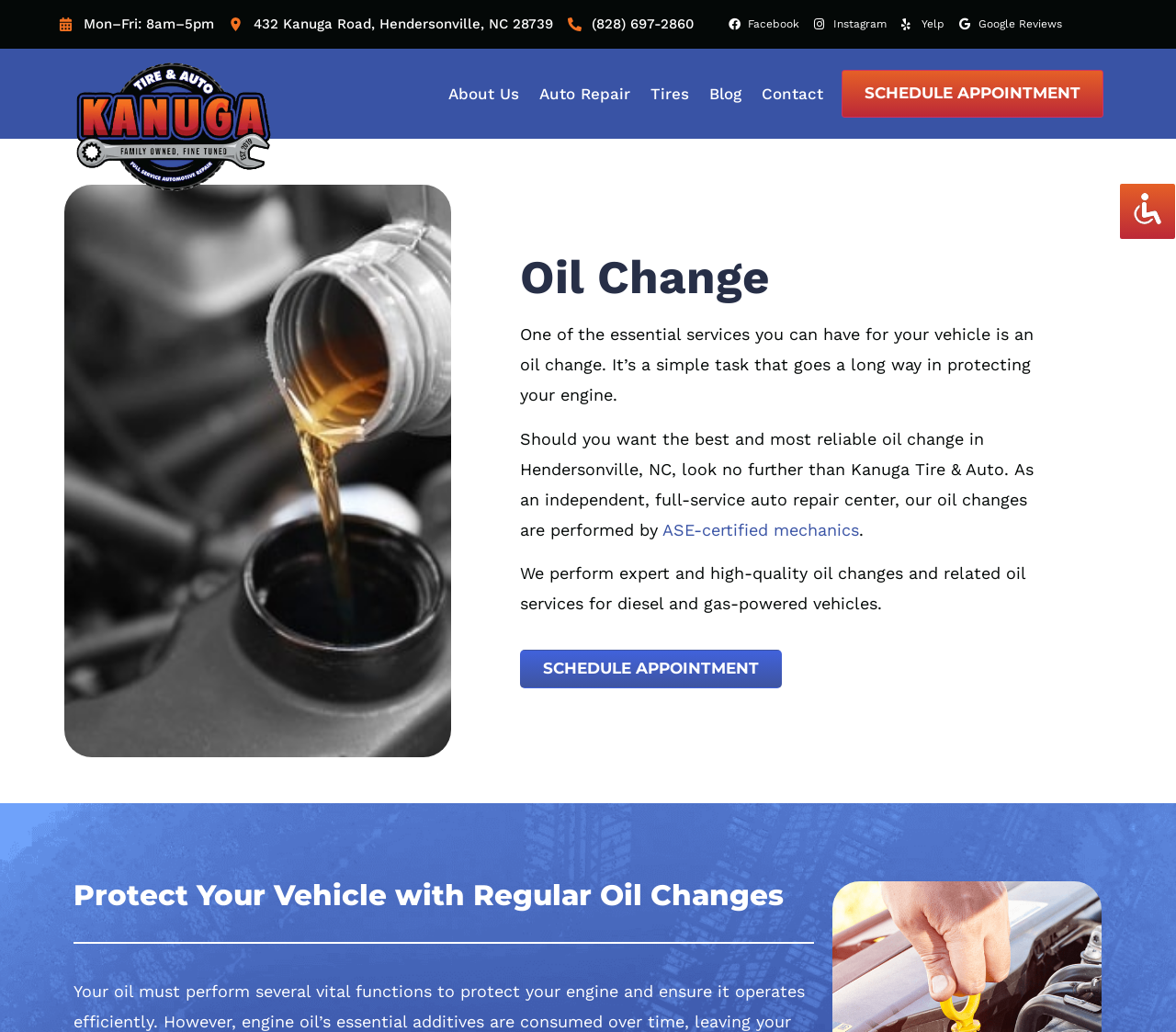What type of vehicles does Kanuga Tire & Auto perform oil changes for?
Please answer the question with as much detail as possible using the screenshot.

I found this information by reading the static text element on the webpage, which says 'We perform expert and high-quality oil changes and related oil services for diesel and gas-powered vehicles'.